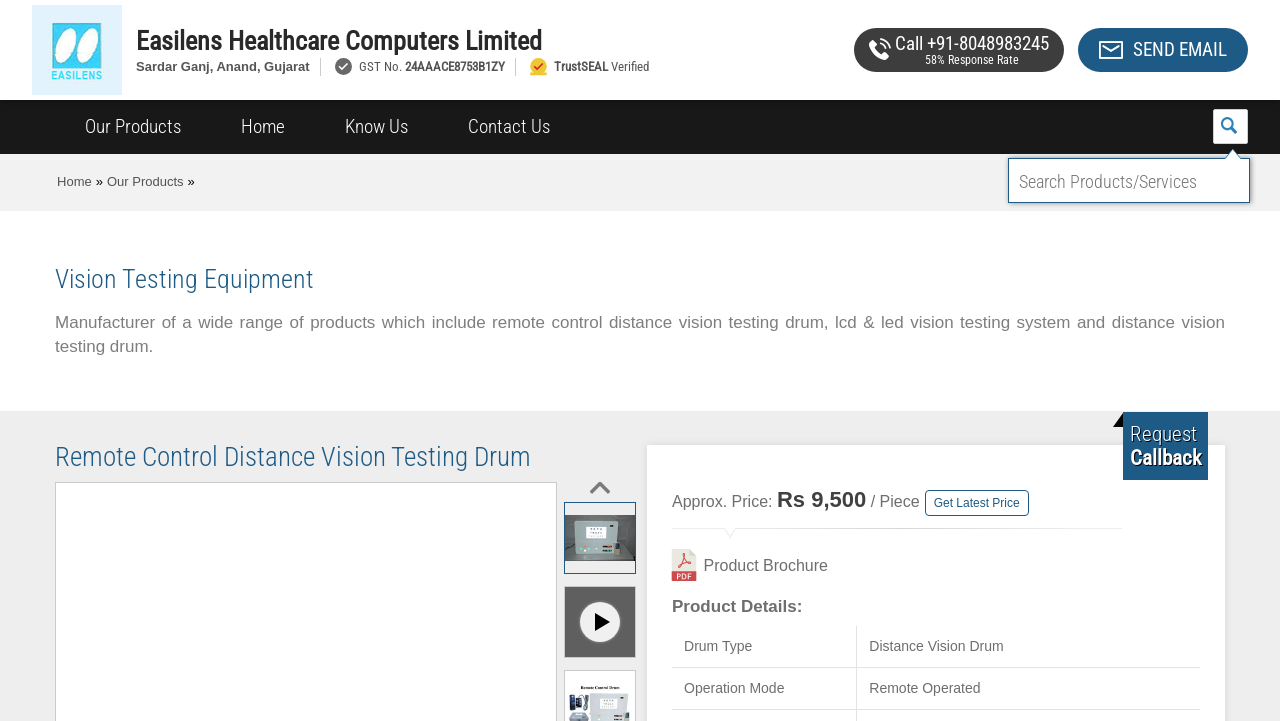What is the operation mode of the Distance Vision Drum?
Please provide a comprehensive answer based on the contents of the image.

The operation mode of the Distance Vision Drum can be found in the product details section, where it is mentioned in a grid cell as 'Operation Mode: Remote Operated'.